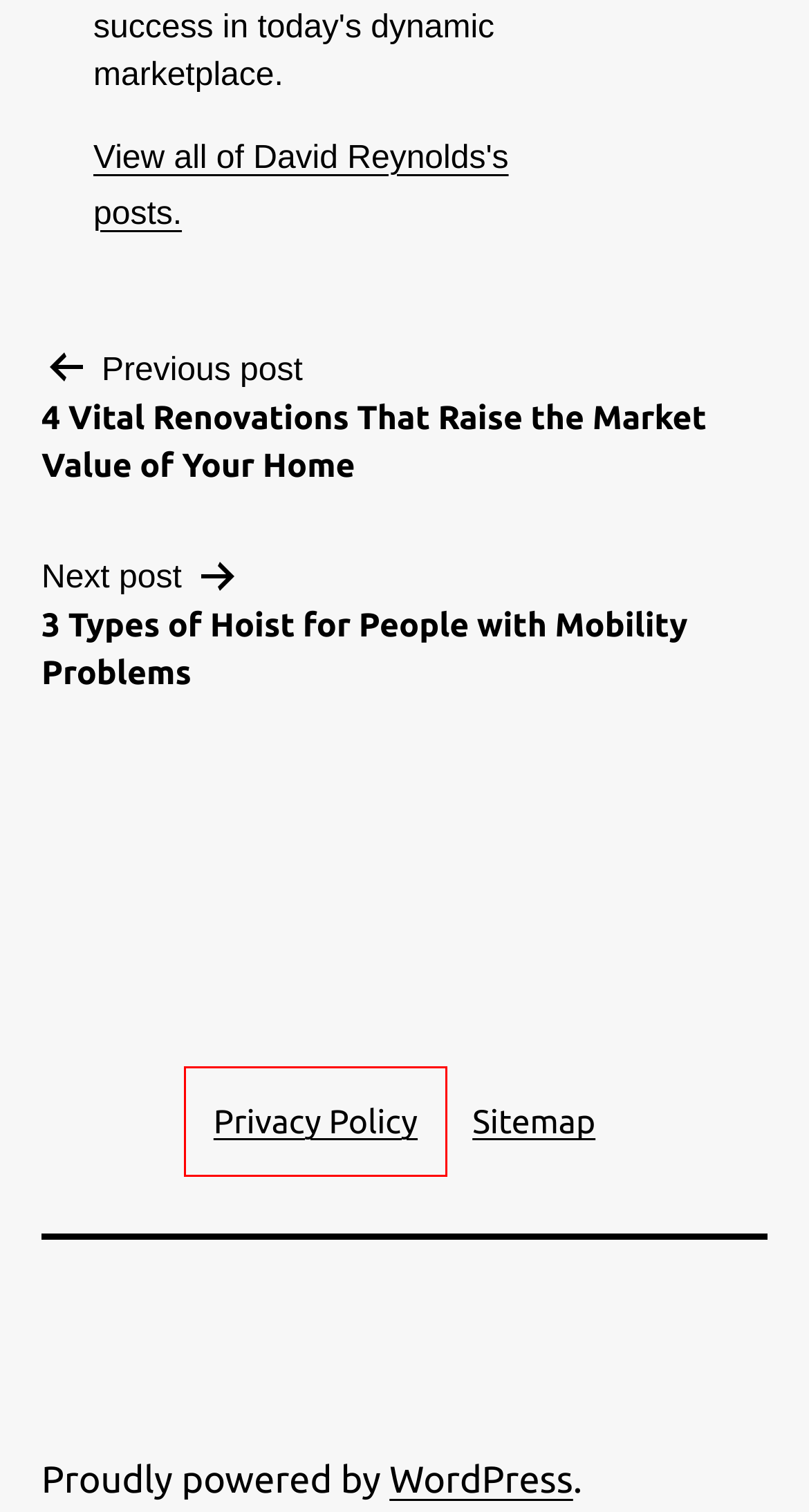You are presented with a screenshot of a webpage containing a red bounding box around an element. Determine which webpage description best describes the new webpage after clicking on the highlighted element. Here are the candidates:
A. Sitemap - Fresh50
B. Privacy Policy - Fresh50
C. 4 Vital Renovations That Add Value to Your Home | Fresh50
D. Air-Sealing the Home Archives - Fresh50
E. Blog Tool, Publishing Platform, and CMS – WordPress.org
F. Suitable Hoists for Various Mobility Needs | Fresh50
G. Energy Efficient Home Archives - Fresh50
H. Uncategorized Archives - Fresh50

B